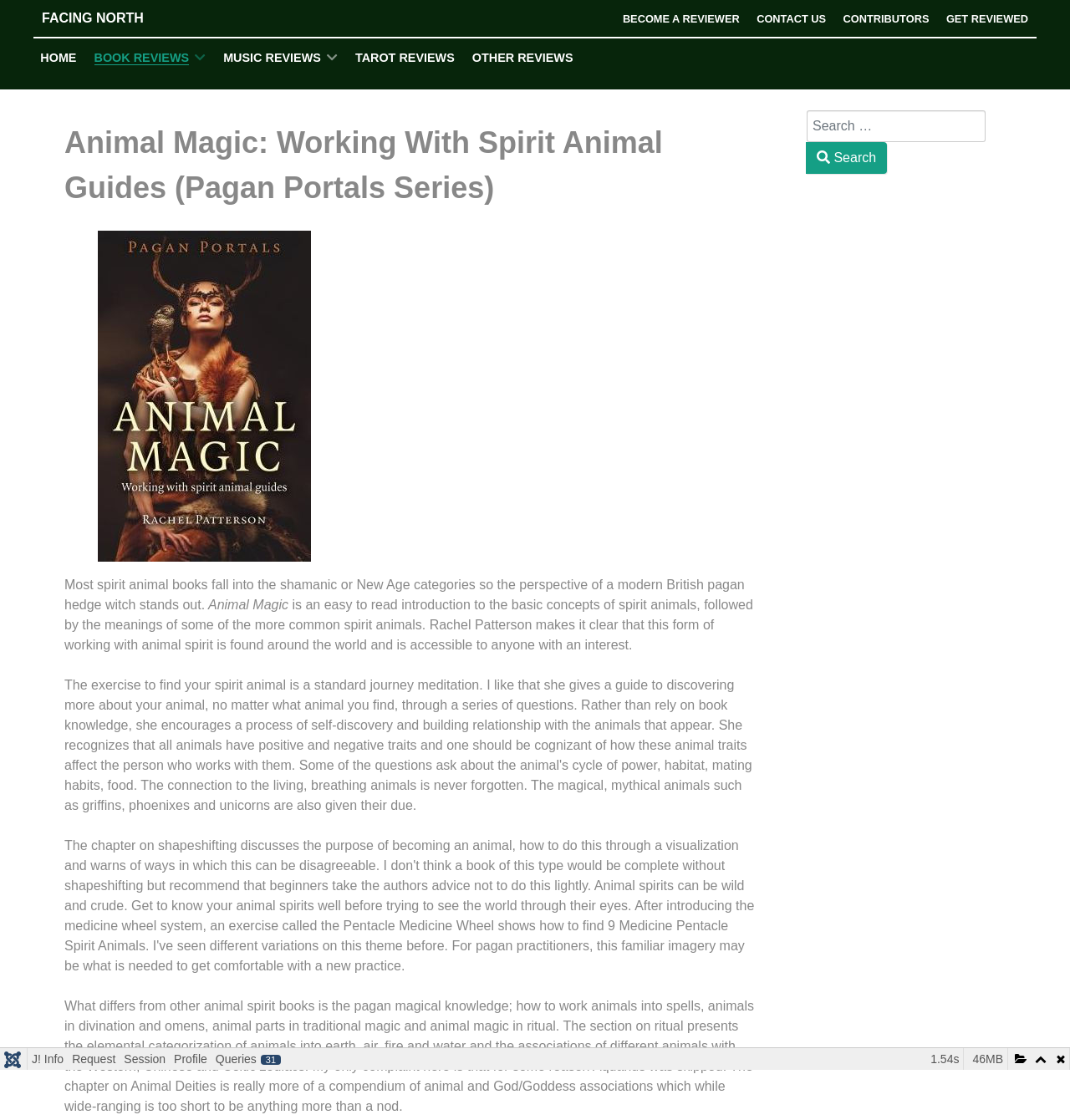Based on the image, give a detailed response to the question: How many links are in the footer section?

The footer section is located at the bottom of the webpage and contains several links. By counting the links in this section, we can determine that there are 7 links, including 'J! Info', 'Request', 'Session', 'Profile', 'Queries31', and two empty links.